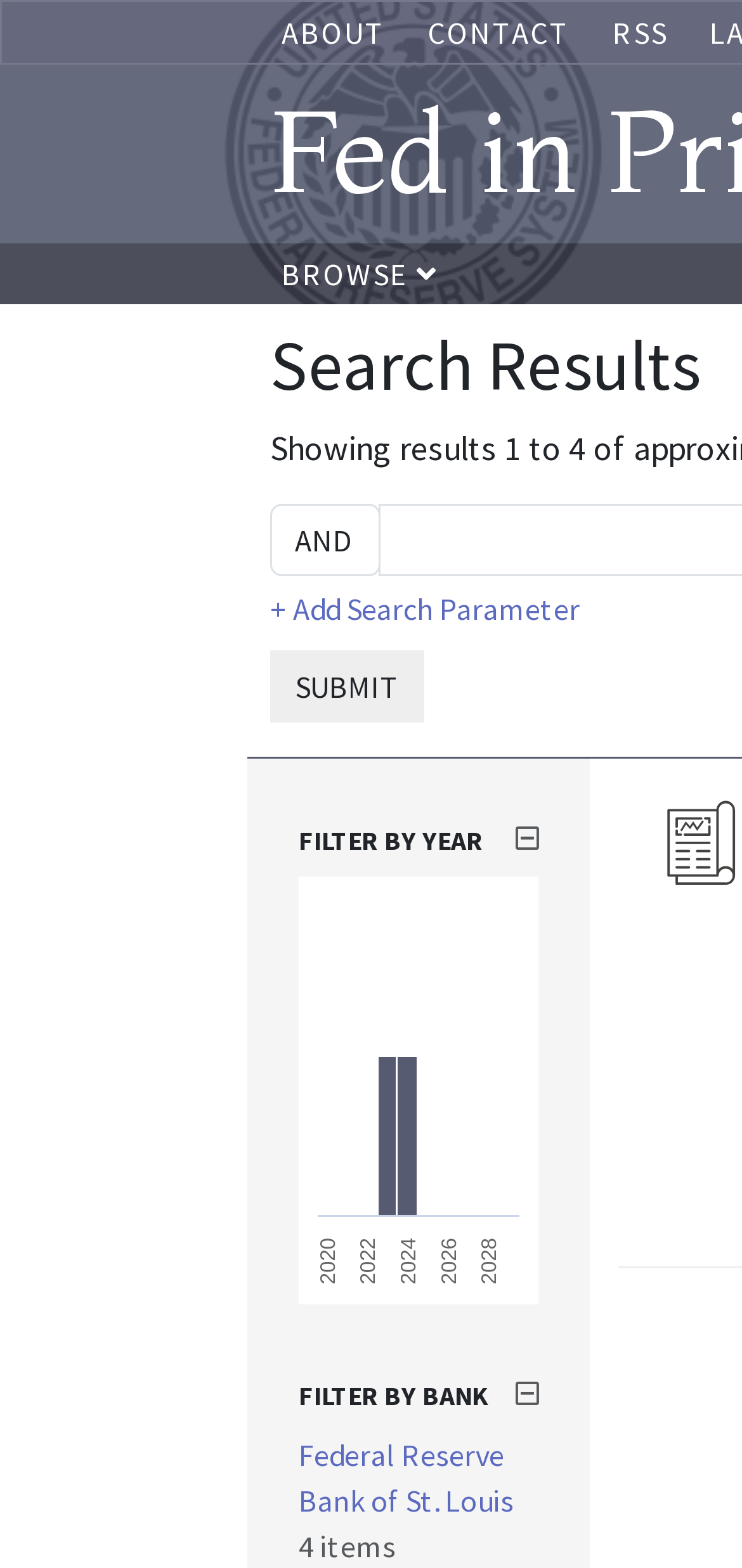Please identify the bounding box coordinates of the element that needs to be clicked to execute the following command: "browse publications". Provide the bounding box using four float numbers between 0 and 1, formatted as [left, top, right, bottom].

[0.379, 0.162, 0.59, 0.187]